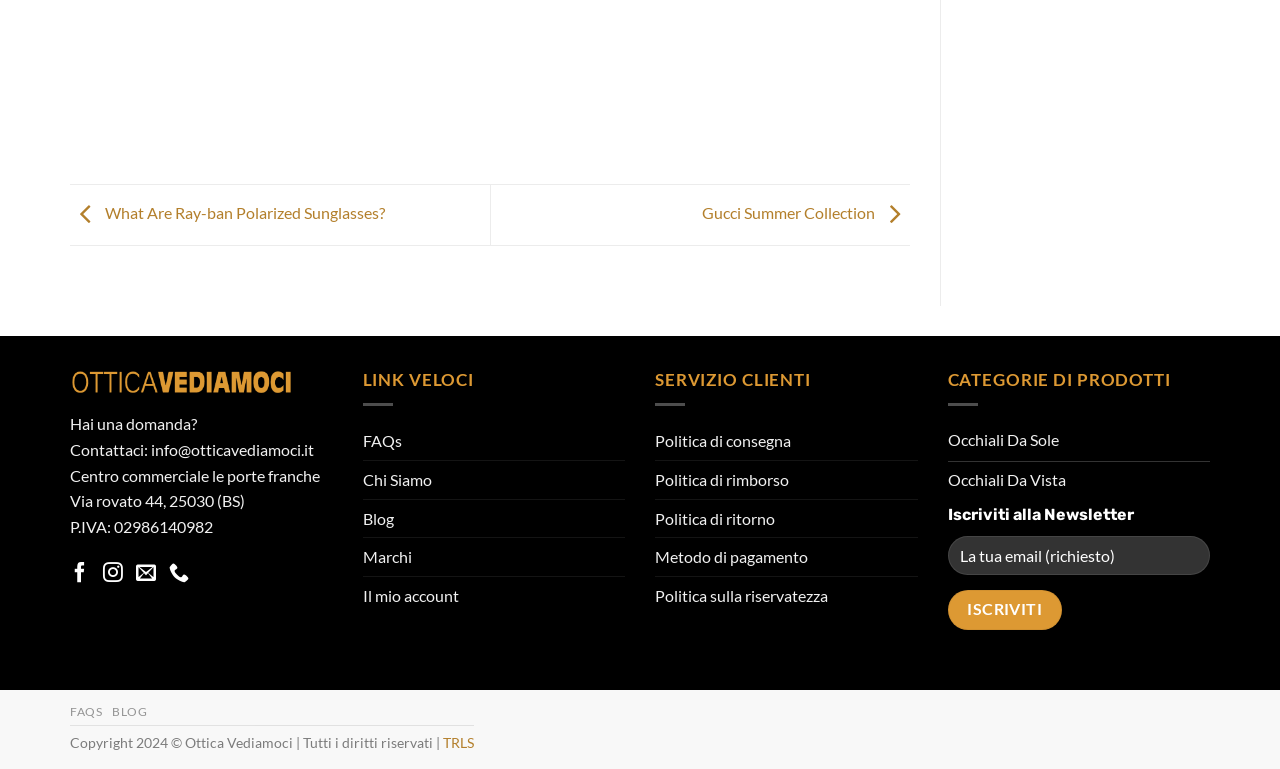Look at the image and write a detailed answer to the question: 
What is the address of the Centro commerciale le porte franche?

I found the address by looking at the static text elements in the contentinfo section of the webpage, specifically the element with the text 'Via rovato 44, 25030 (BS)' which is located below the 'Centro commerciale le porte franche' text.